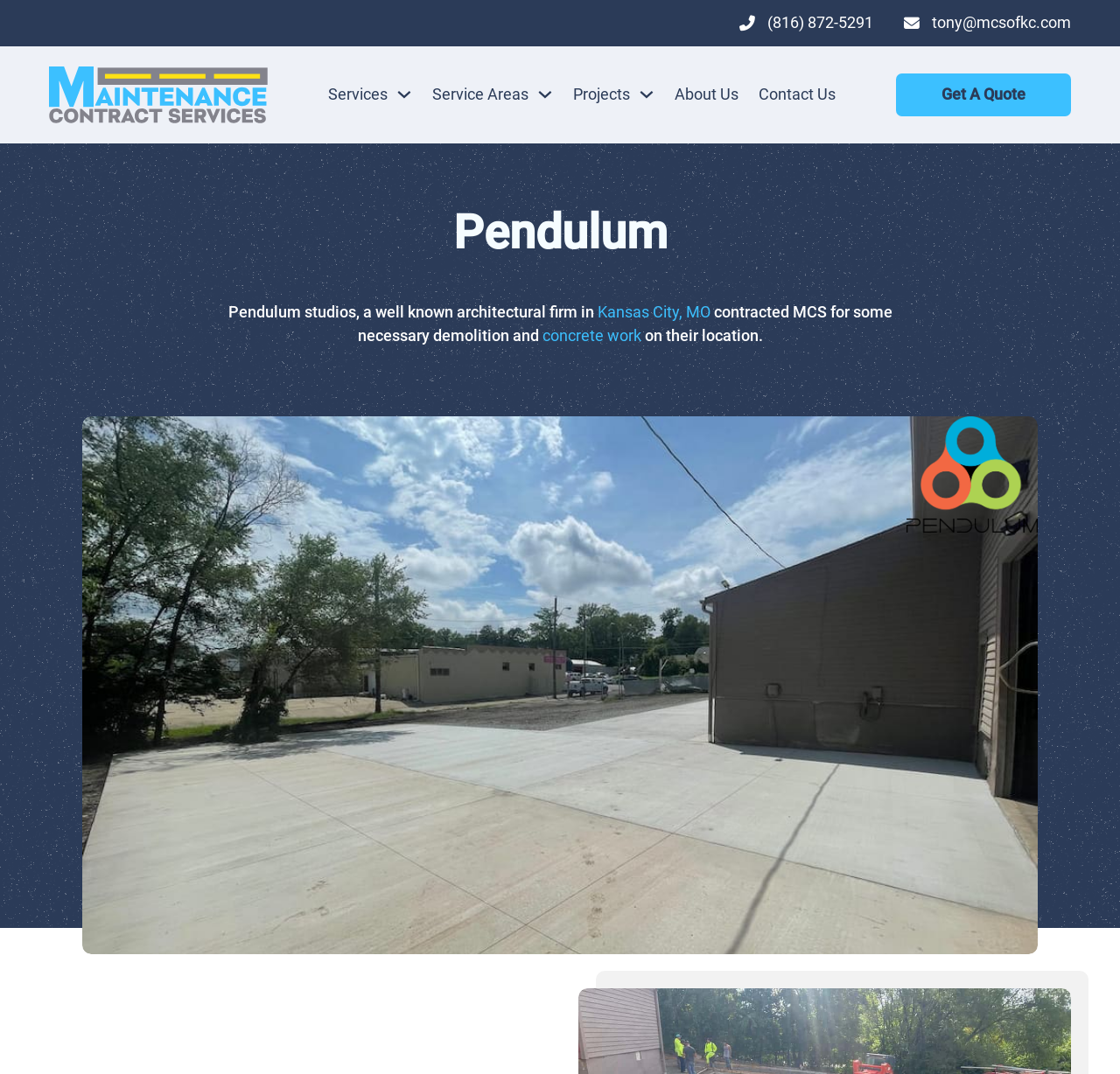Locate the bounding box coordinates of the segment that needs to be clicked to meet this instruction: "Click the Get A Quote button".

[0.8, 0.068, 0.956, 0.108]